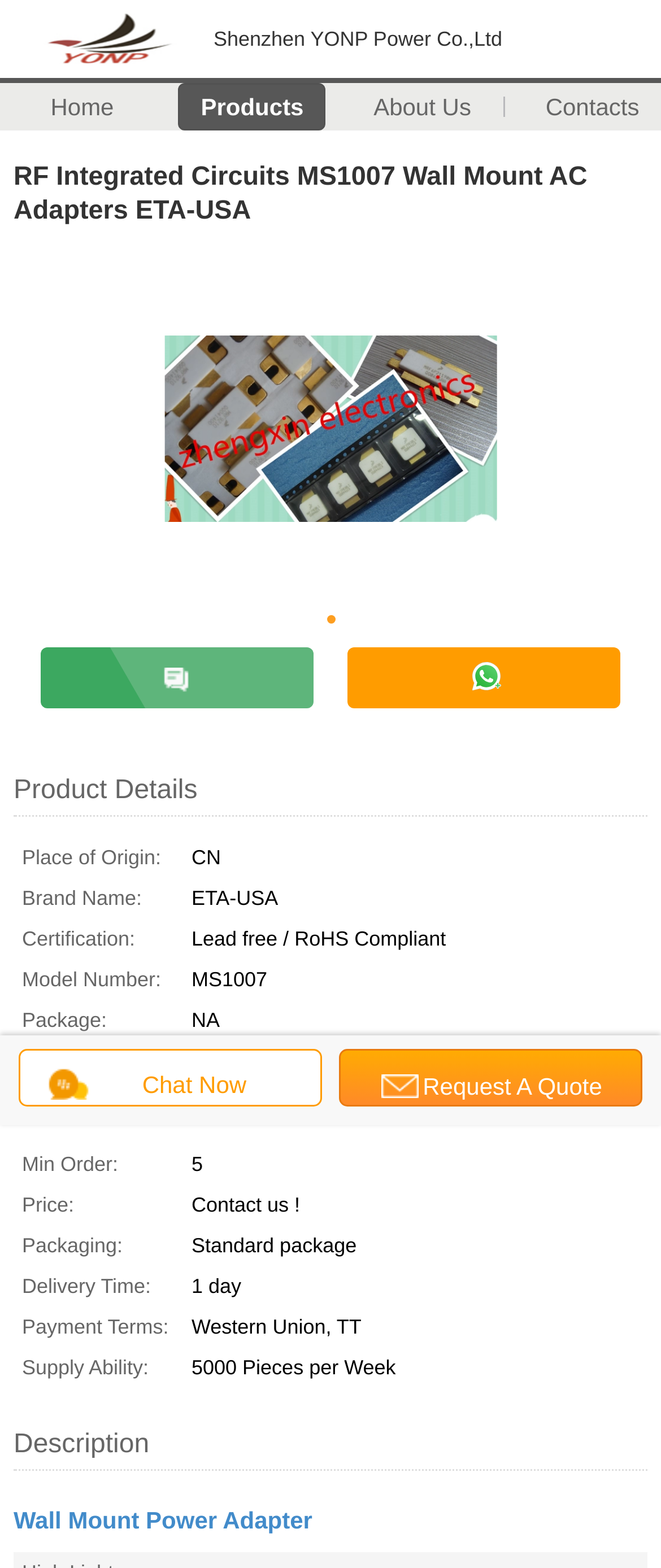Respond with a single word or phrase to the following question: What is the supply ability of the product?

5000 Pieces per Week